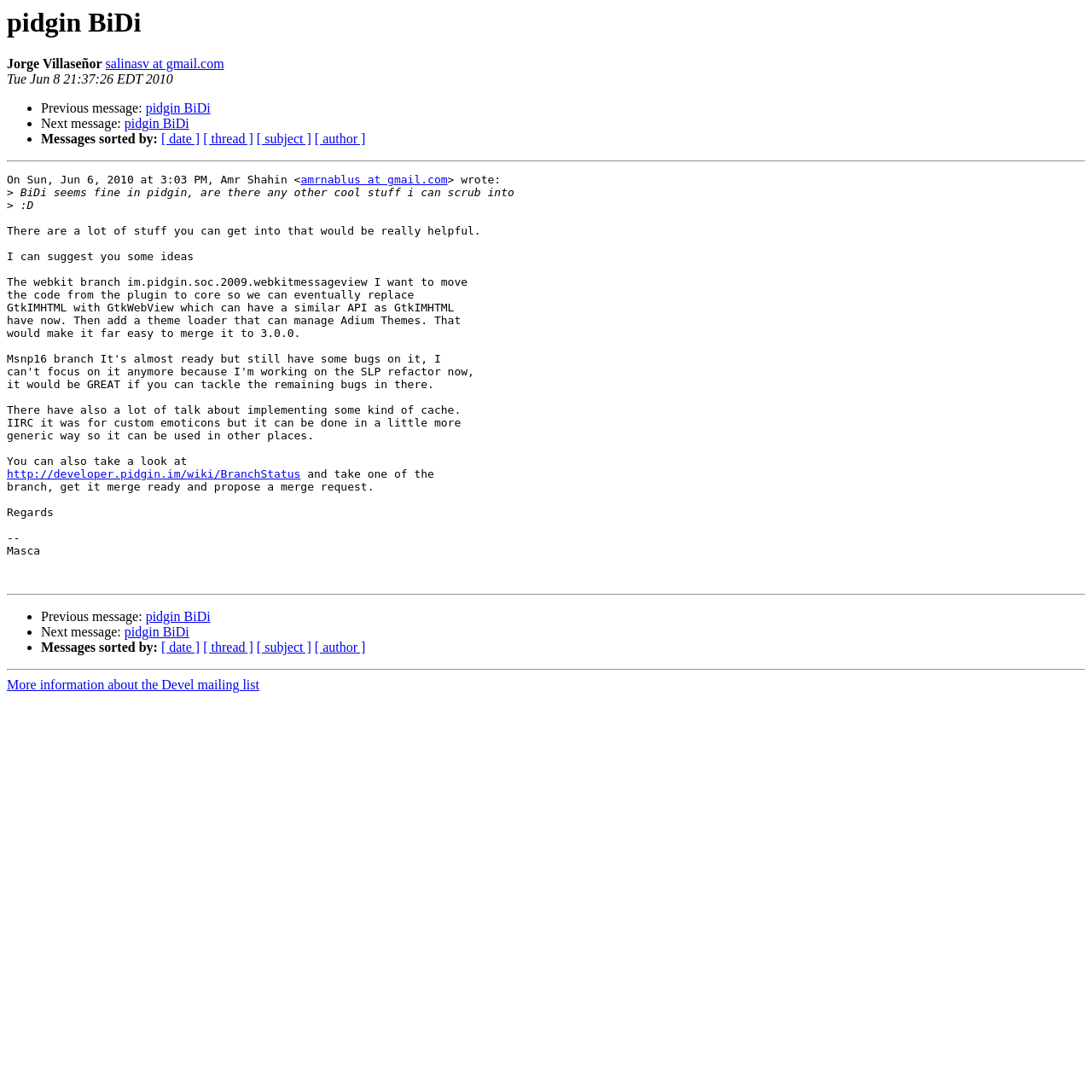Identify the bounding box coordinates for the element you need to click to achieve the following task: "Contact Jorge Villaseñor". The coordinates must be four float values ranging from 0 to 1, formatted as [left, top, right, bottom].

[0.097, 0.052, 0.205, 0.065]